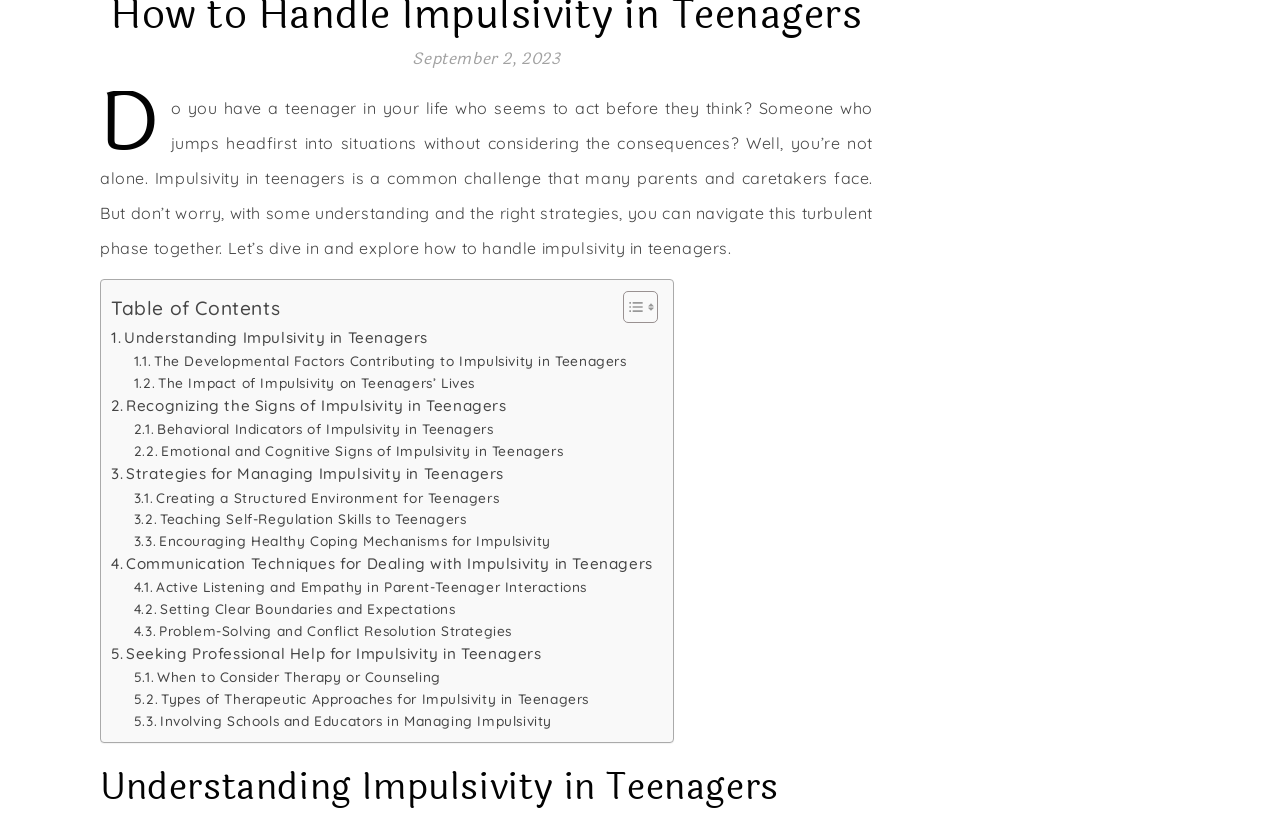How many links are present in the Table of Contents section?
Based on the image, respond with a single word or phrase.

15